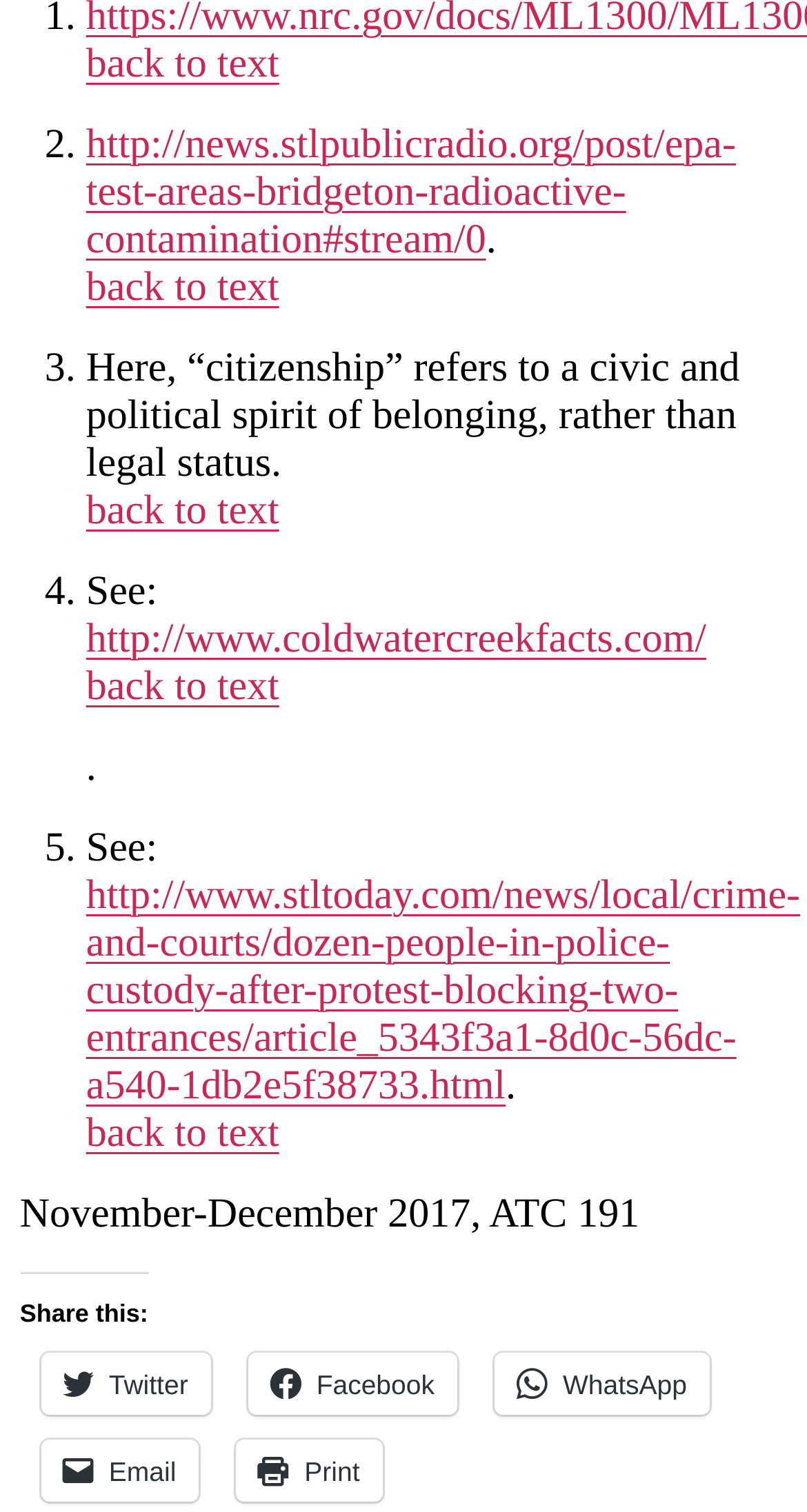Please predict the bounding box coordinates (top-left x, top-left y, bottom-right x, bottom-right y) for the UI element in the screenshot that fits the description: back to text

[0.107, 0.439, 0.346, 0.469]